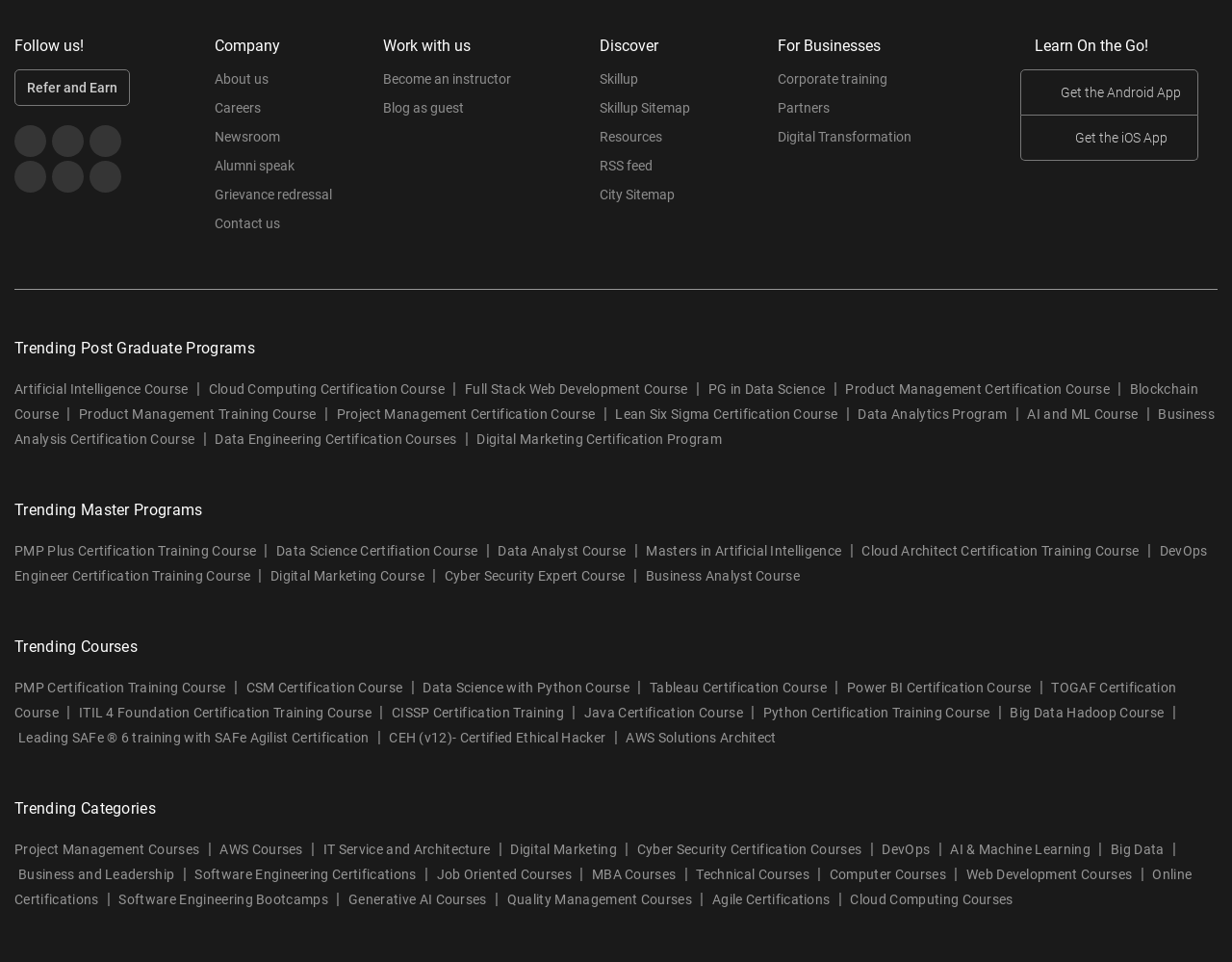Can you find the bounding box coordinates for the element to click on to achieve the instruction: "Learn about the company"?

[0.174, 0.072, 0.218, 0.102]